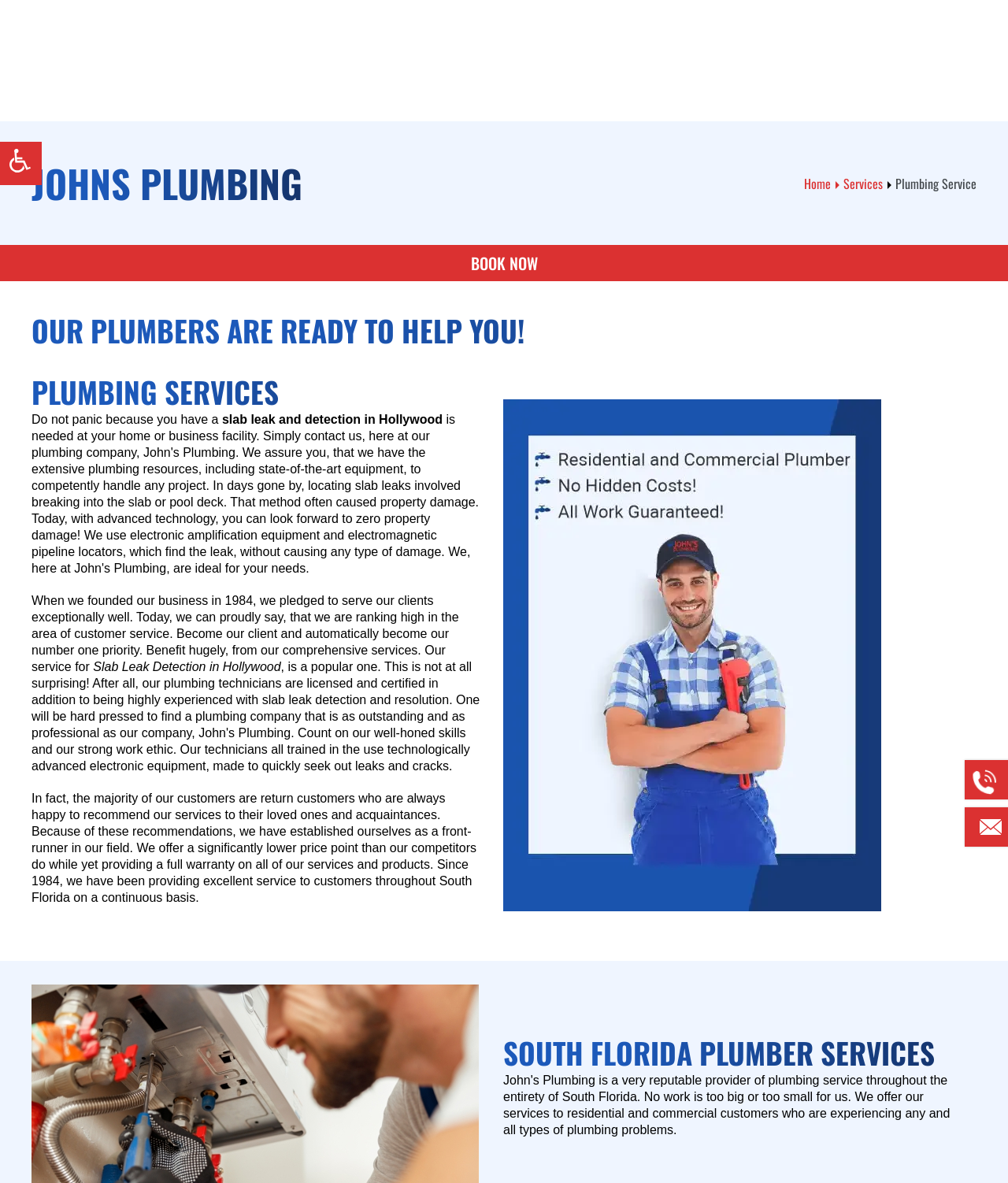Give the bounding box coordinates for this UI element: "Book Now". The coordinates should be four float numbers between 0 and 1, arranged as [left, top, right, bottom].

[0.0, 0.207, 1.0, 0.238]